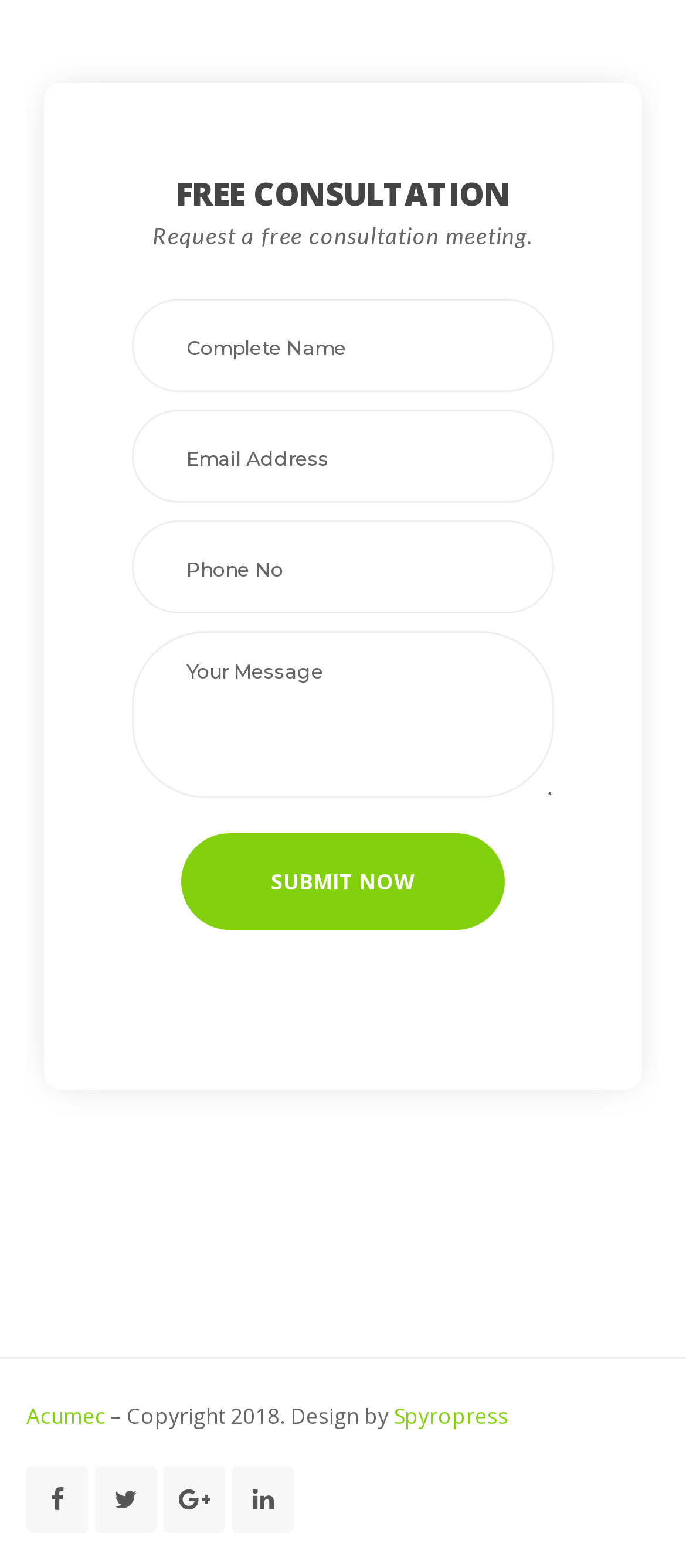Identify the coordinates of the bounding box for the element described below: "value="SUBMIT NOW"". Return the coordinates as four float numbers between 0 and 1: [left, top, right, bottom].

[0.264, 0.531, 0.736, 0.593]